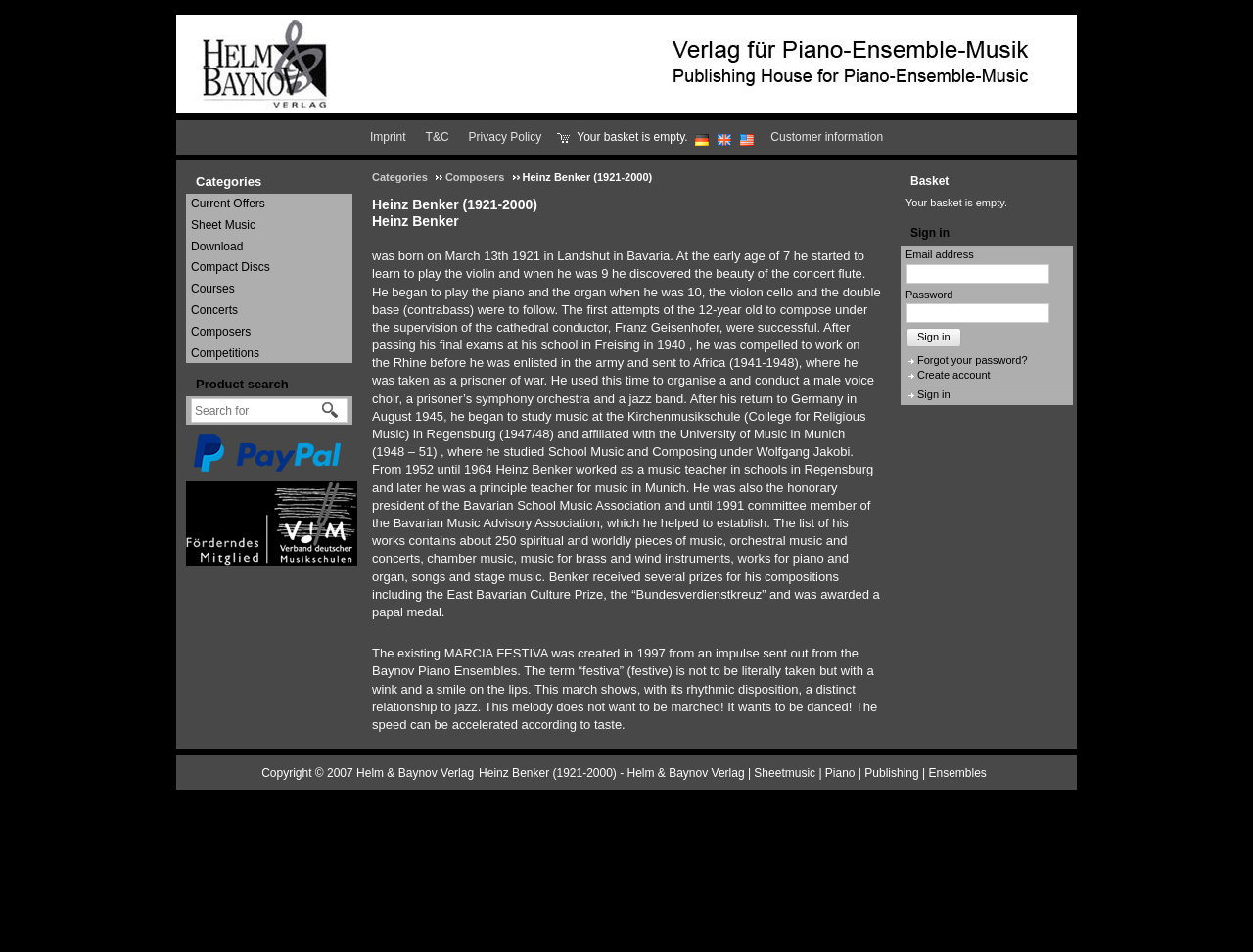Please examine the image and provide a detailed answer to the question: What is the language of the current country?

The language of the current country can be found in the link 'Switch country/language: Deutschland (Deutsch)' which indicates that the current country is Germany and the language is Deutsch.